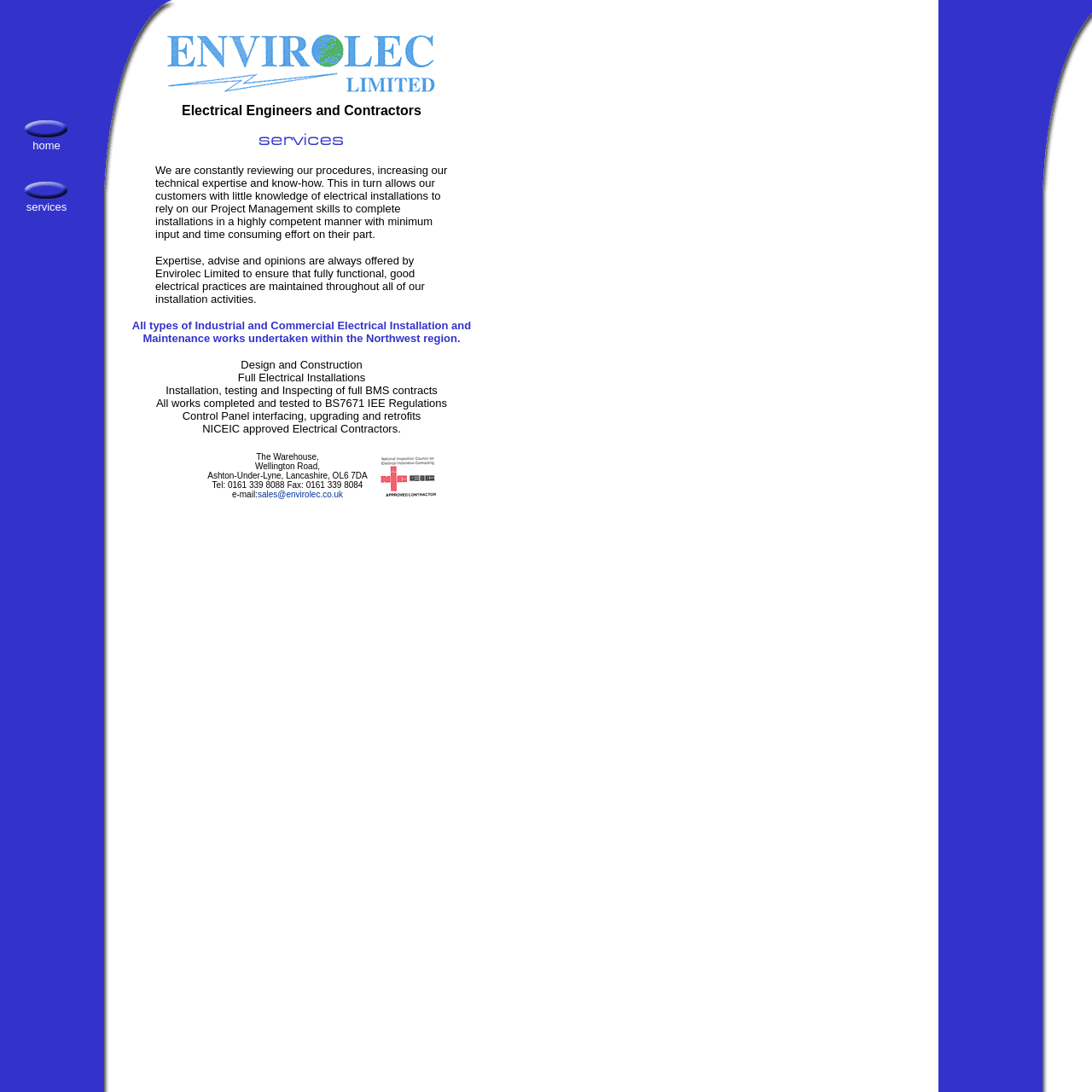Locate the bounding box of the UI element defined by this description: "home". The coordinates should be given as four float numbers between 0 and 1, formatted as [left, top, right, bottom].

[0.021, 0.118, 0.064, 0.139]